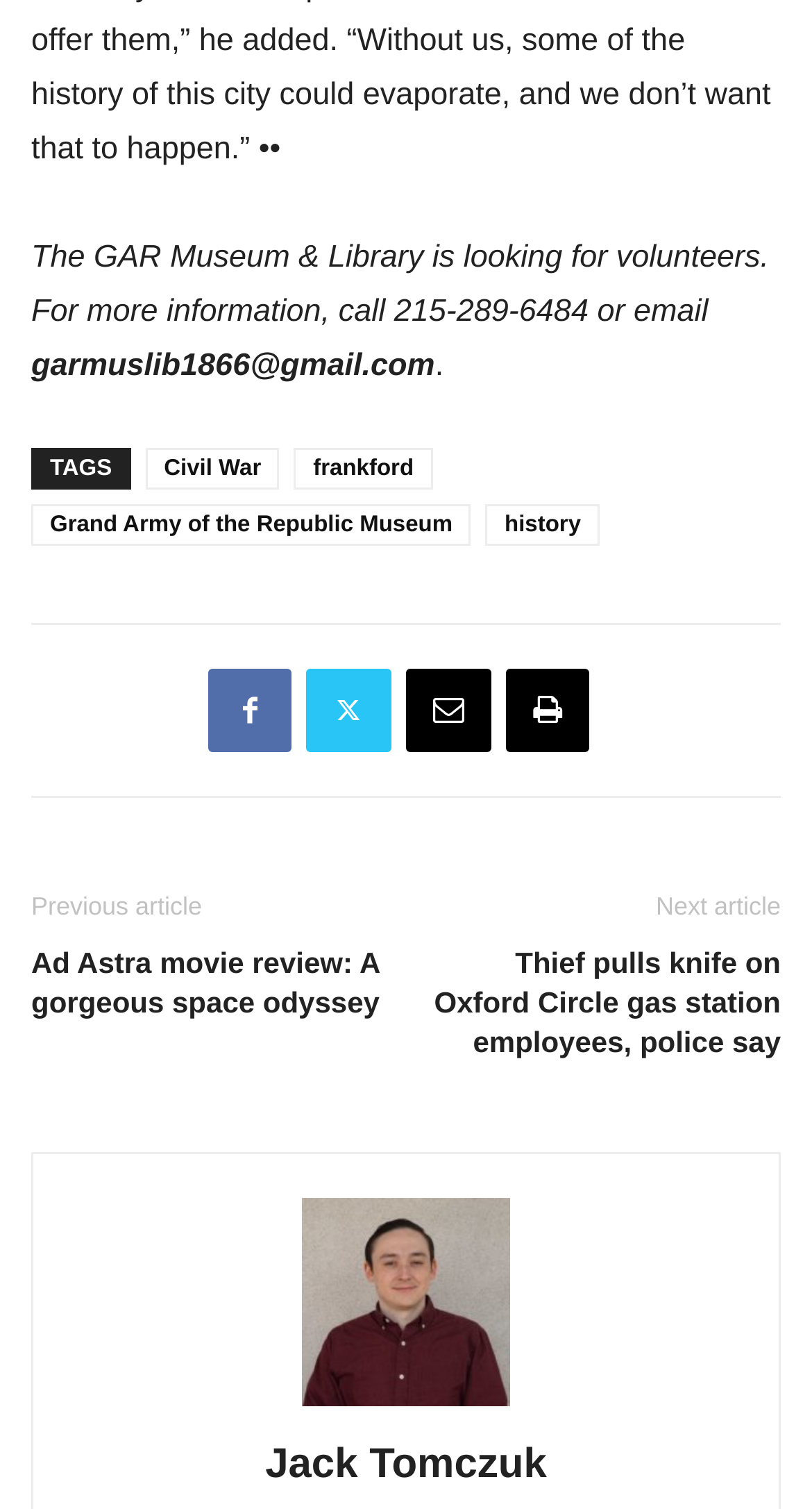What are the tags related to the article?
Examine the screenshot and reply with a single word or phrase.

Civil War, frankford, Grand Army of the Republic Museum, history